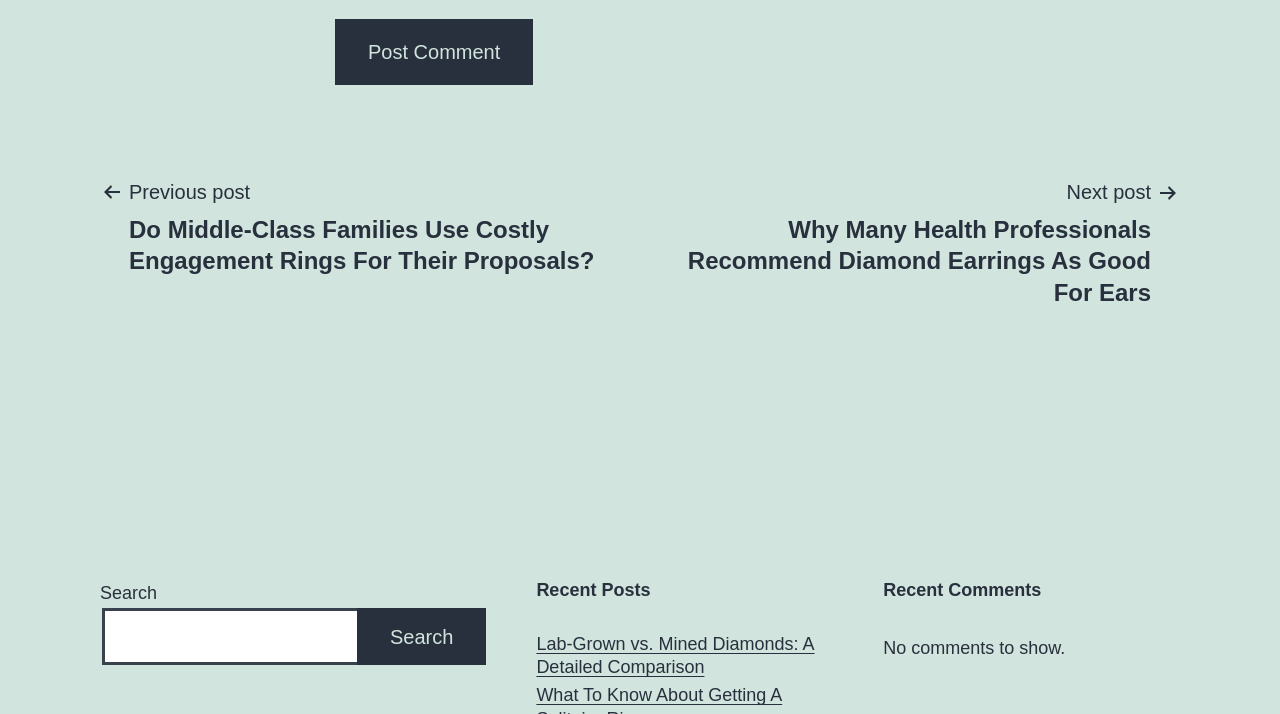How many comments are shown on the page?
Based on the image, respond with a single word or phrase.

No comments